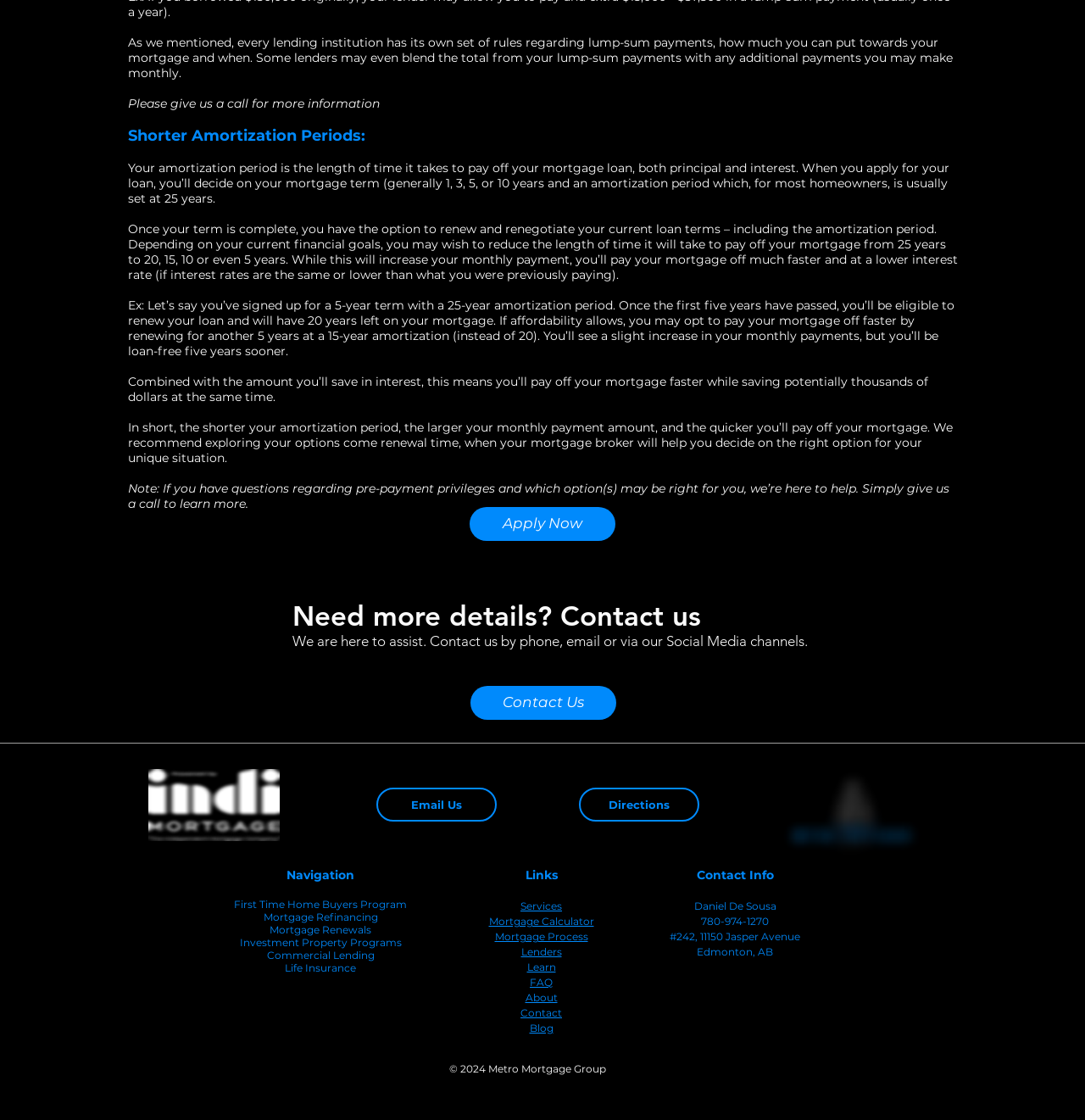Find the bounding box coordinates of the element to click in order to complete the given instruction: "Email us."

[0.347, 0.703, 0.458, 0.734]